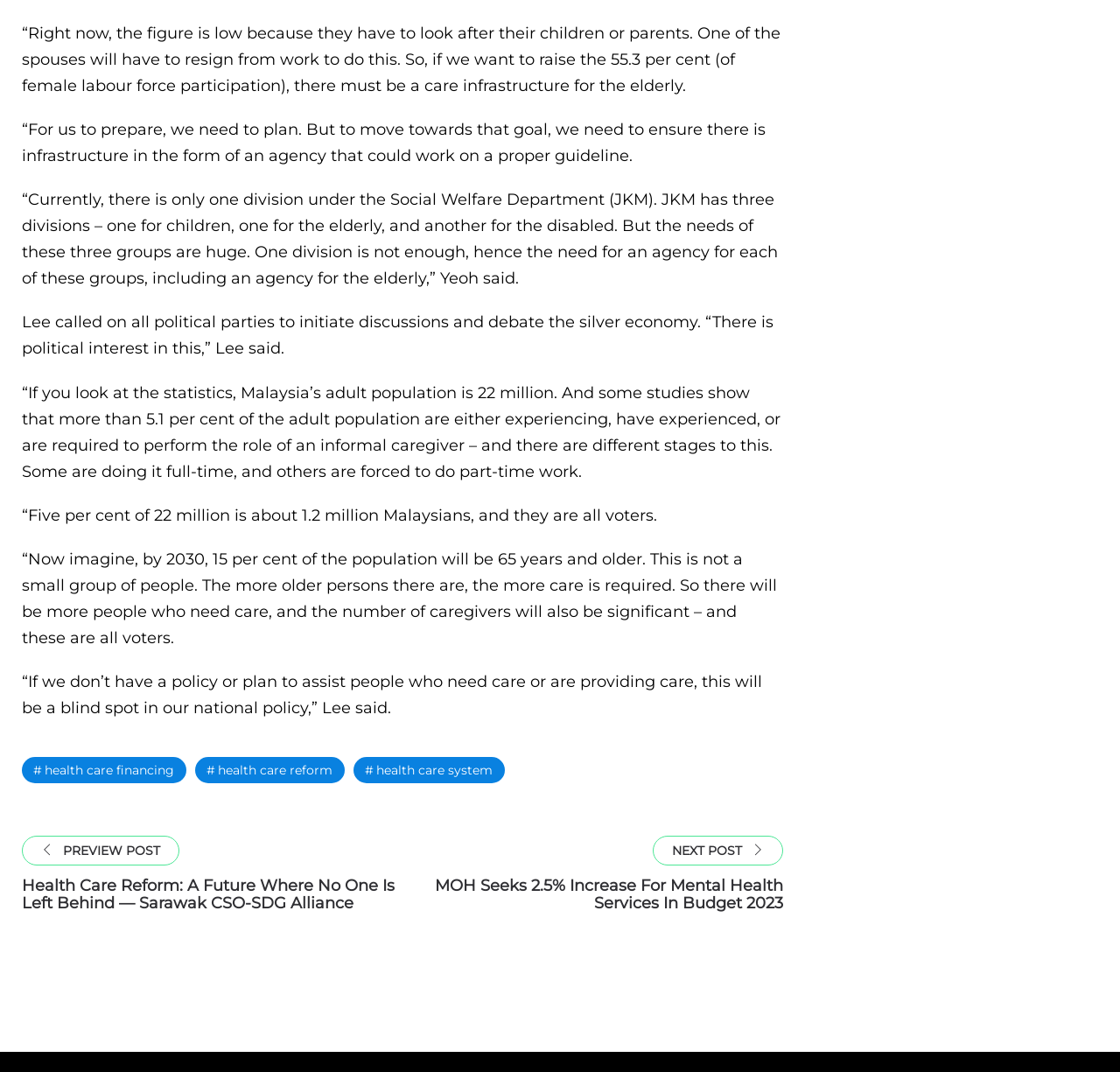Utilize the details in the image to give a detailed response to the question: How many Malaysians are informal caregivers?

I calculated the number of informal caregivers by multiplying the percentage of informal caregivers (5.1%) with the adult population of Malaysia (22 million), which is approximately 1.2 million.